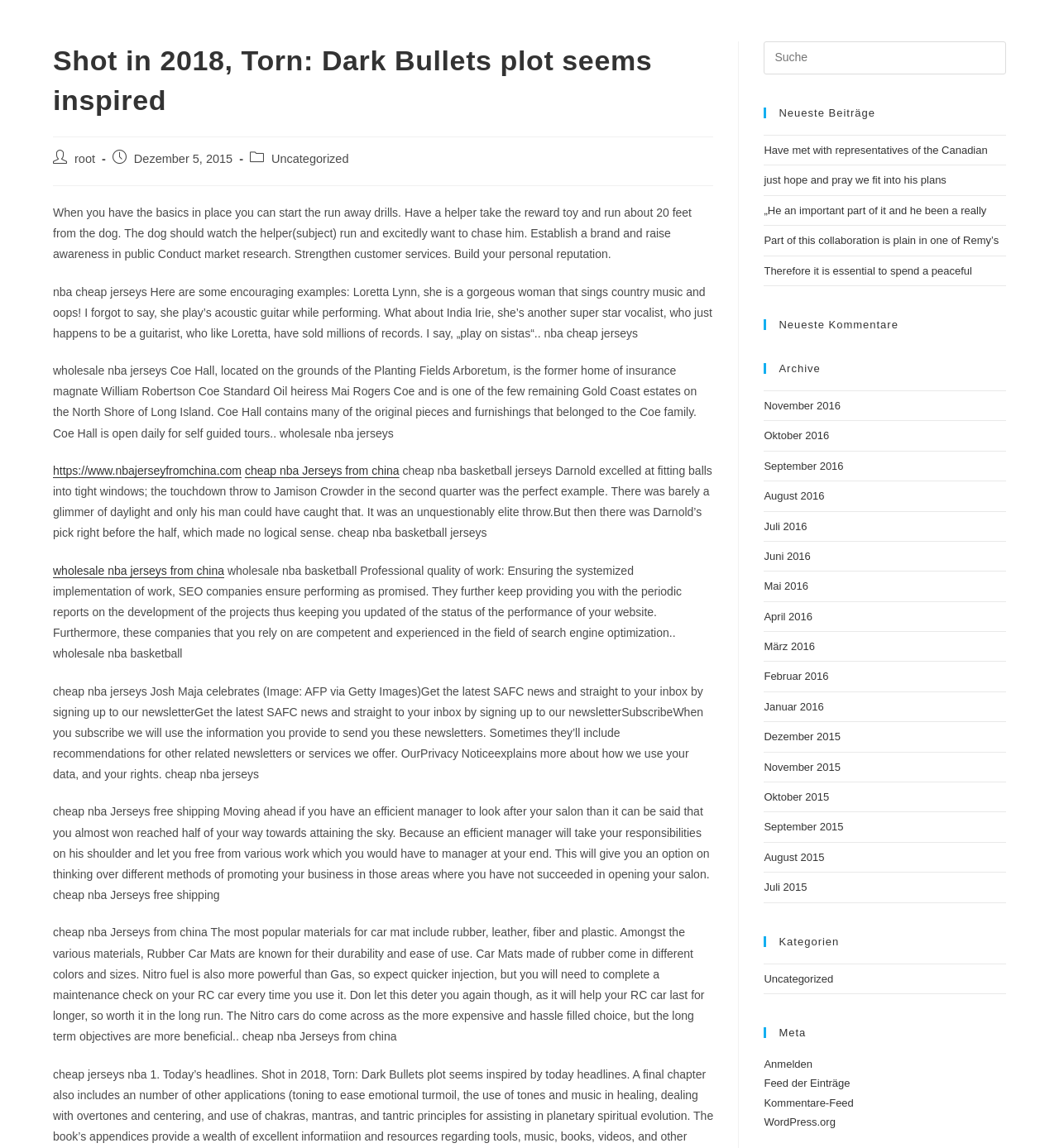Determine the bounding box coordinates for the clickable element required to fulfill the instruction: "Read the latest posts". Provide the coordinates as four float numbers between 0 and 1, i.e., [left, top, right, bottom].

[0.721, 0.094, 0.95, 0.103]